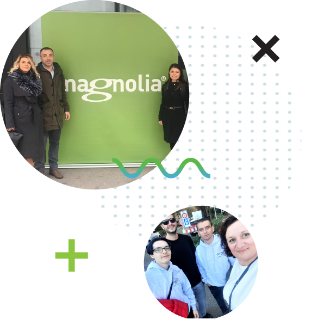How many men are in the group?
Provide a fully detailed and comprehensive answer to the question.

In the foreground, the group includes two women and two men, dressed in casual yet professional attire, radiating a sense of teamwork and enthusiasm.